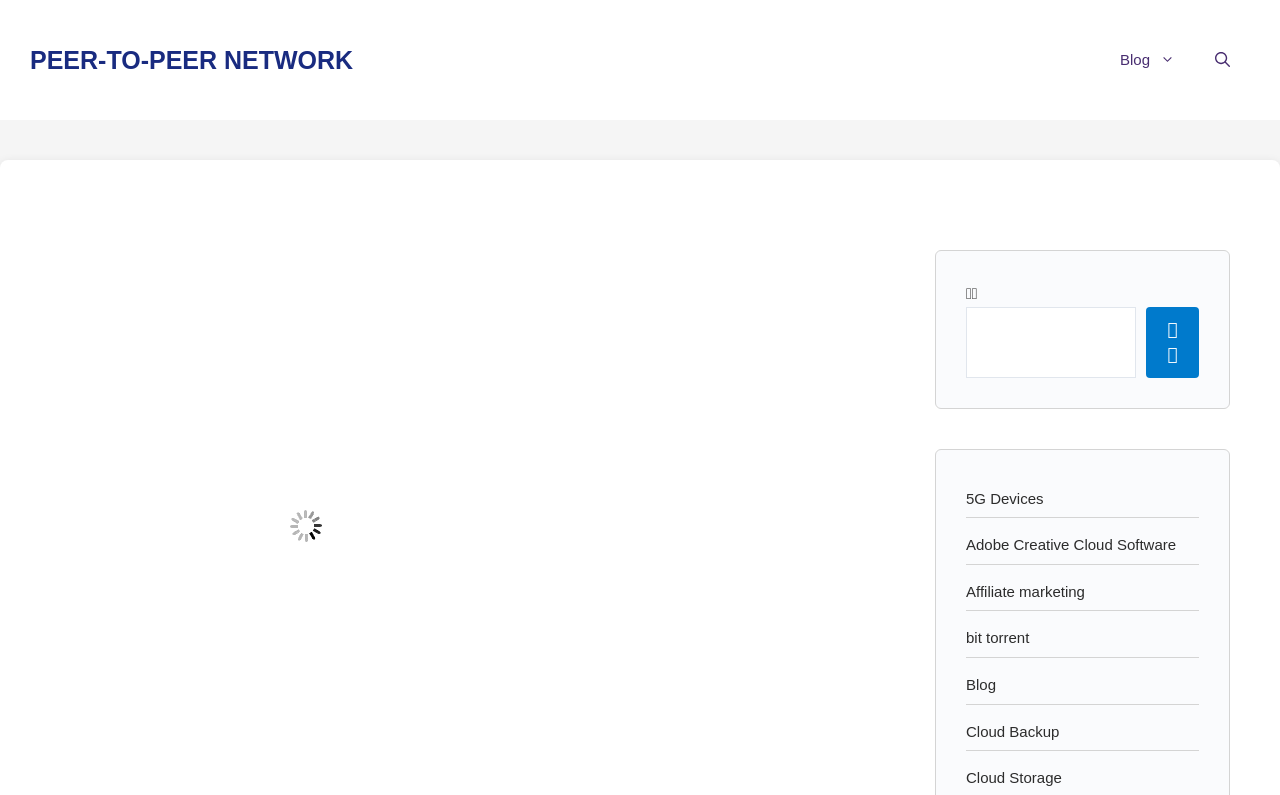Can you specify the bounding box coordinates for the region that should be clicked to fulfill this instruction: "Click the site logo".

[0.023, 0.058, 0.276, 0.093]